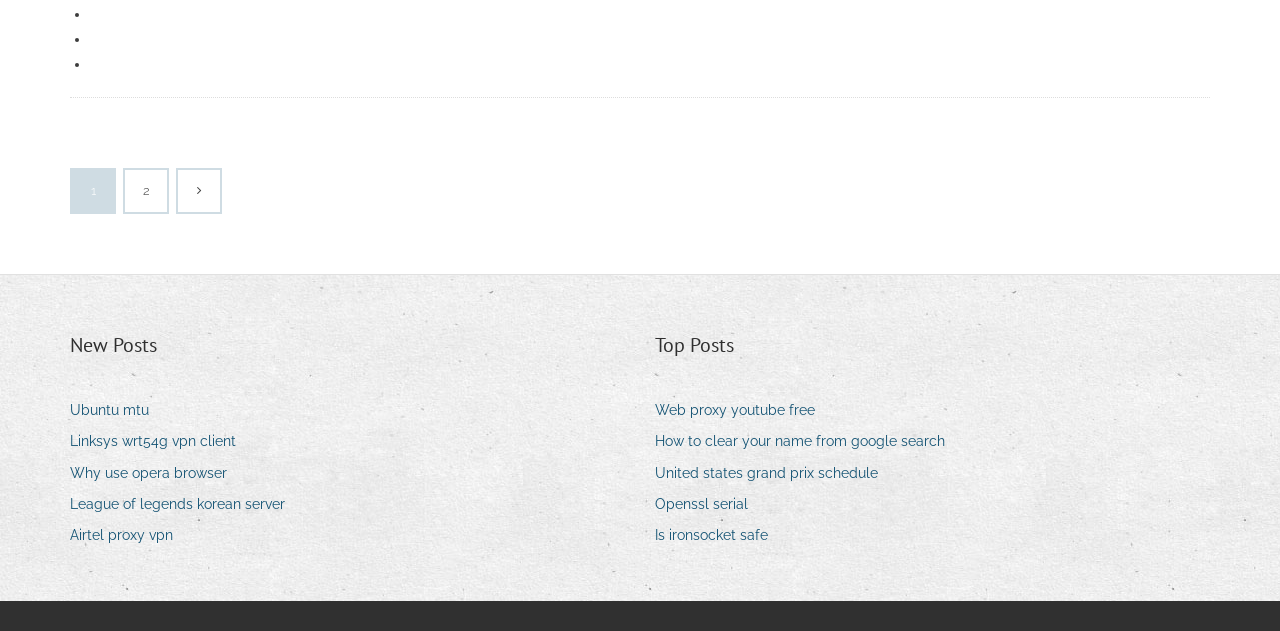What is the purpose of the navigation element?
Based on the image, respond with a single word or phrase.

To navigate